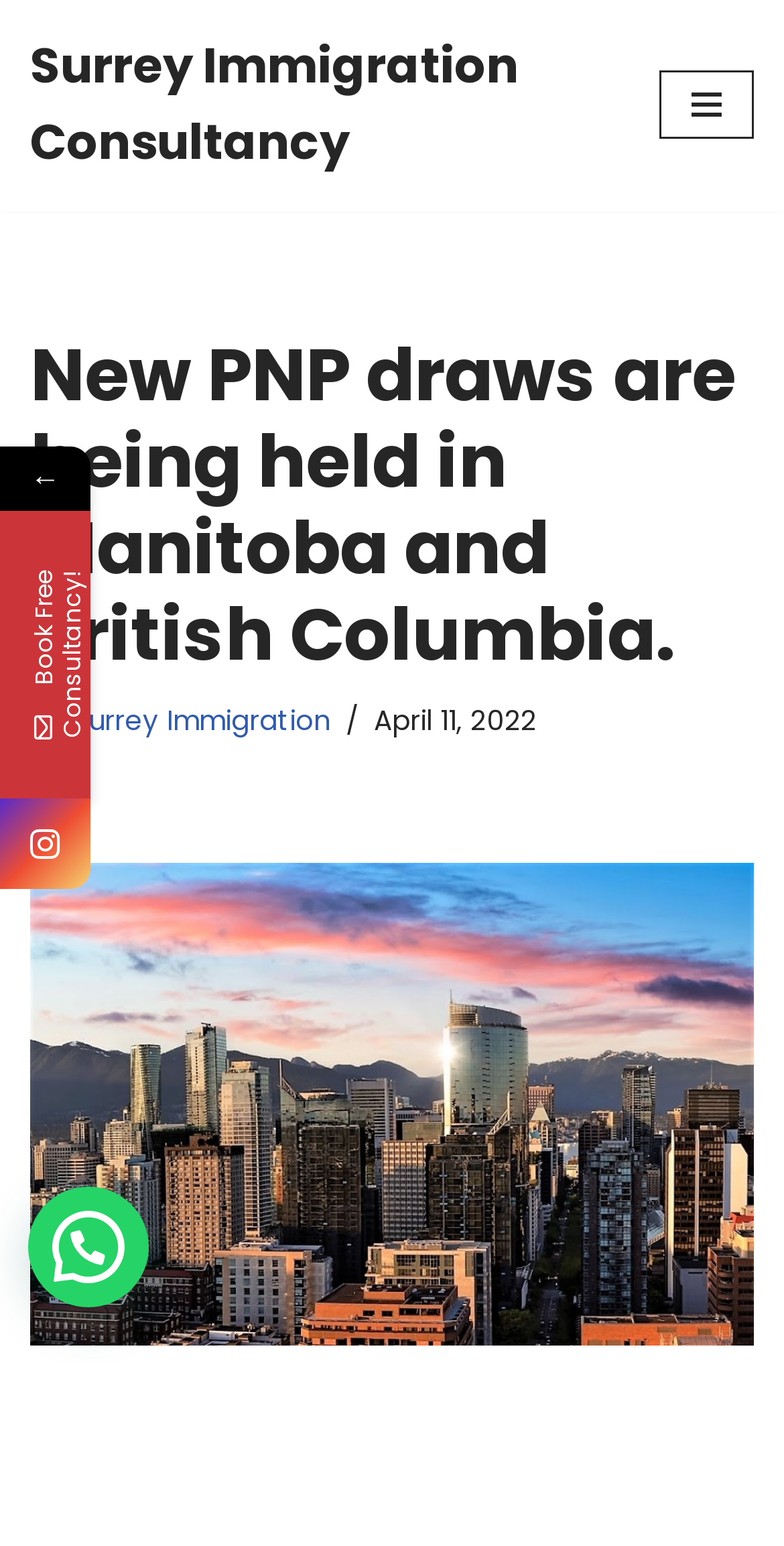What is the name of the consultancy?
Could you give a comprehensive explanation in response to this question?

I found the answer by looking at the link element with the text 'Surrey Immigration Consultancy' which is located at the top of the webpage, indicating it's the name of the consultancy.